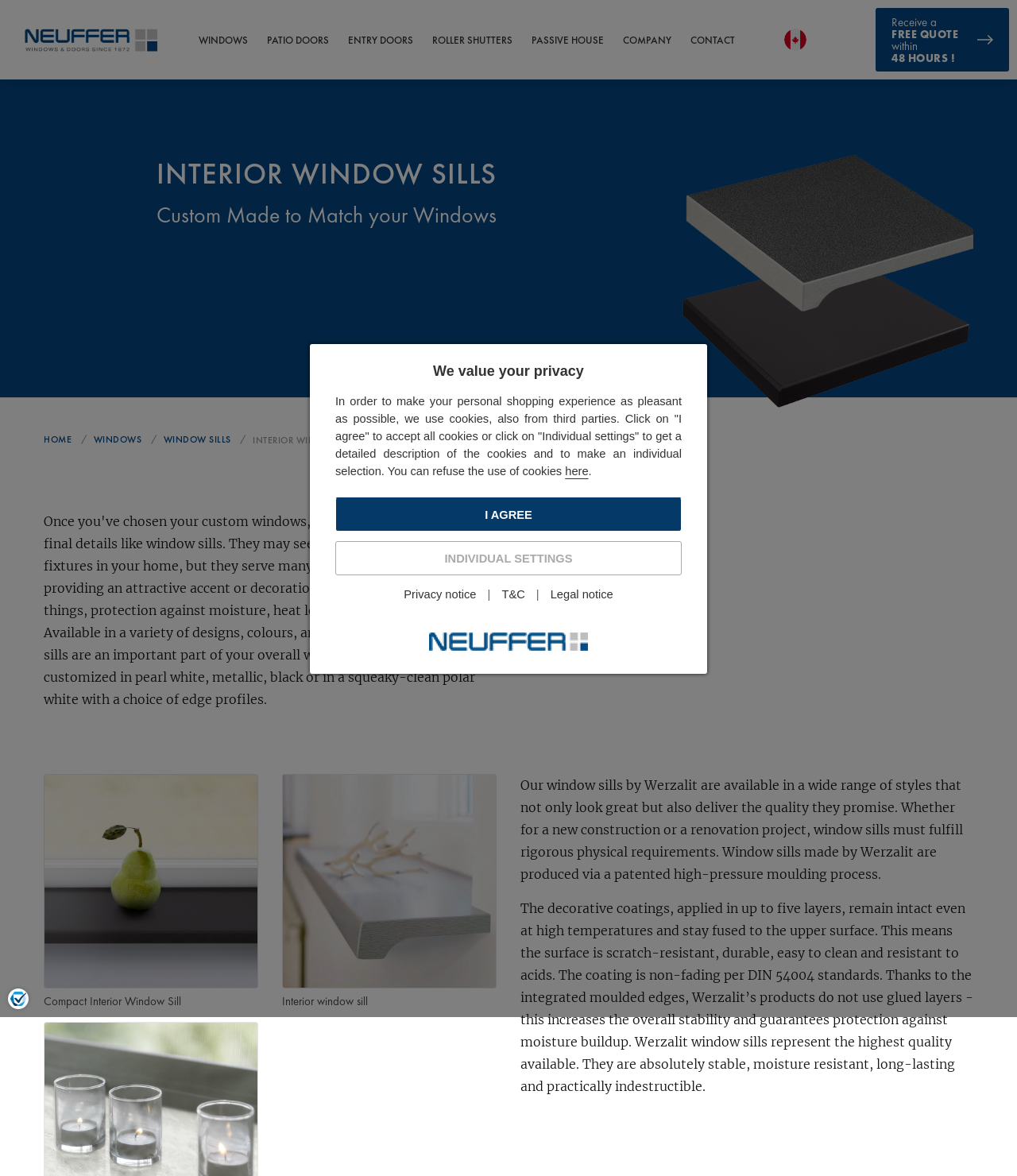Provide the bounding box coordinates of the HTML element this sentence describes: "Window Sills".

[0.161, 0.368, 0.245, 0.38]